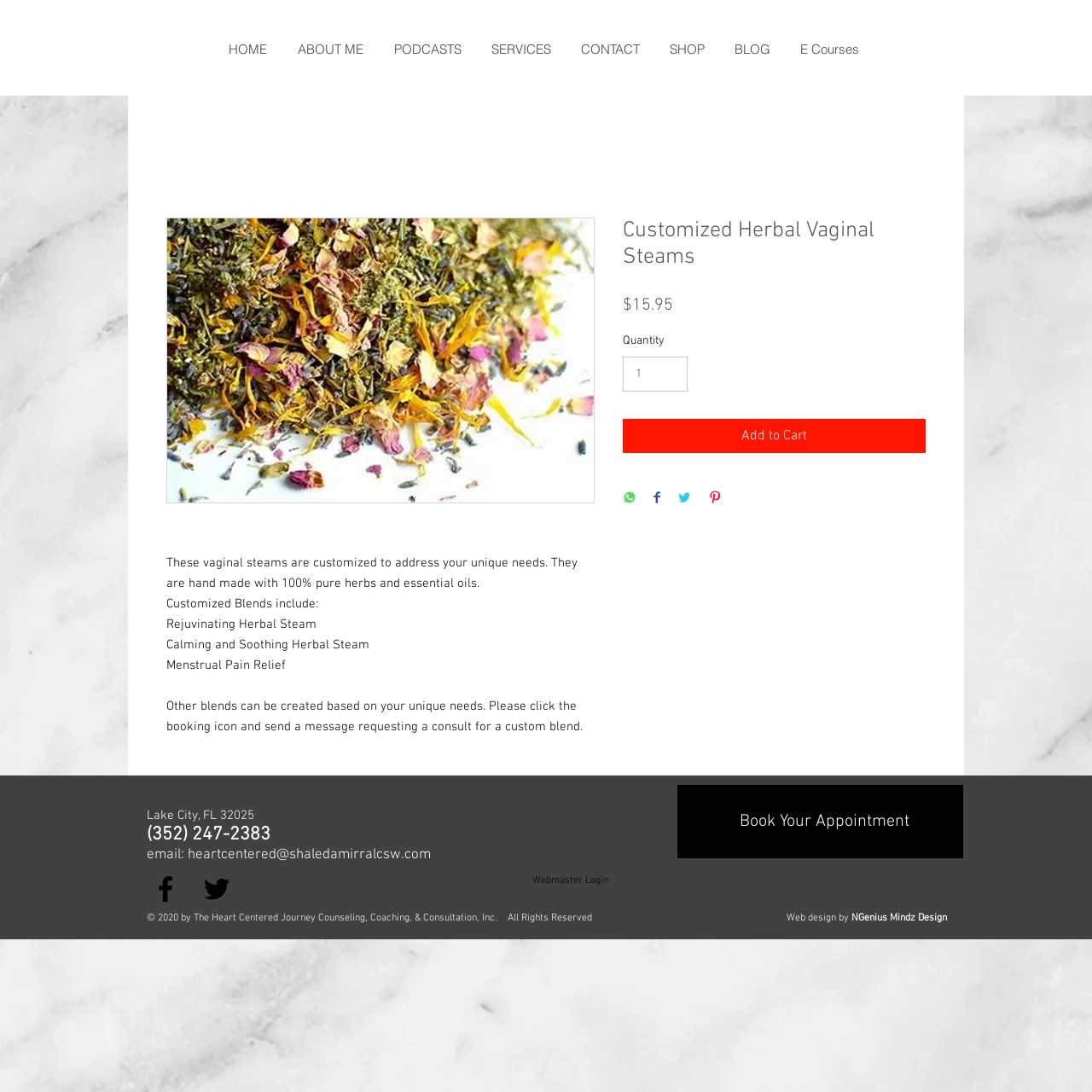From the screenshot, find the bounding box of the UI element matching this description: "SHOP". Supply the bounding box coordinates in the form [left, top, right, bottom], each a float between 0 and 1.

[0.599, 0.027, 0.659, 0.063]